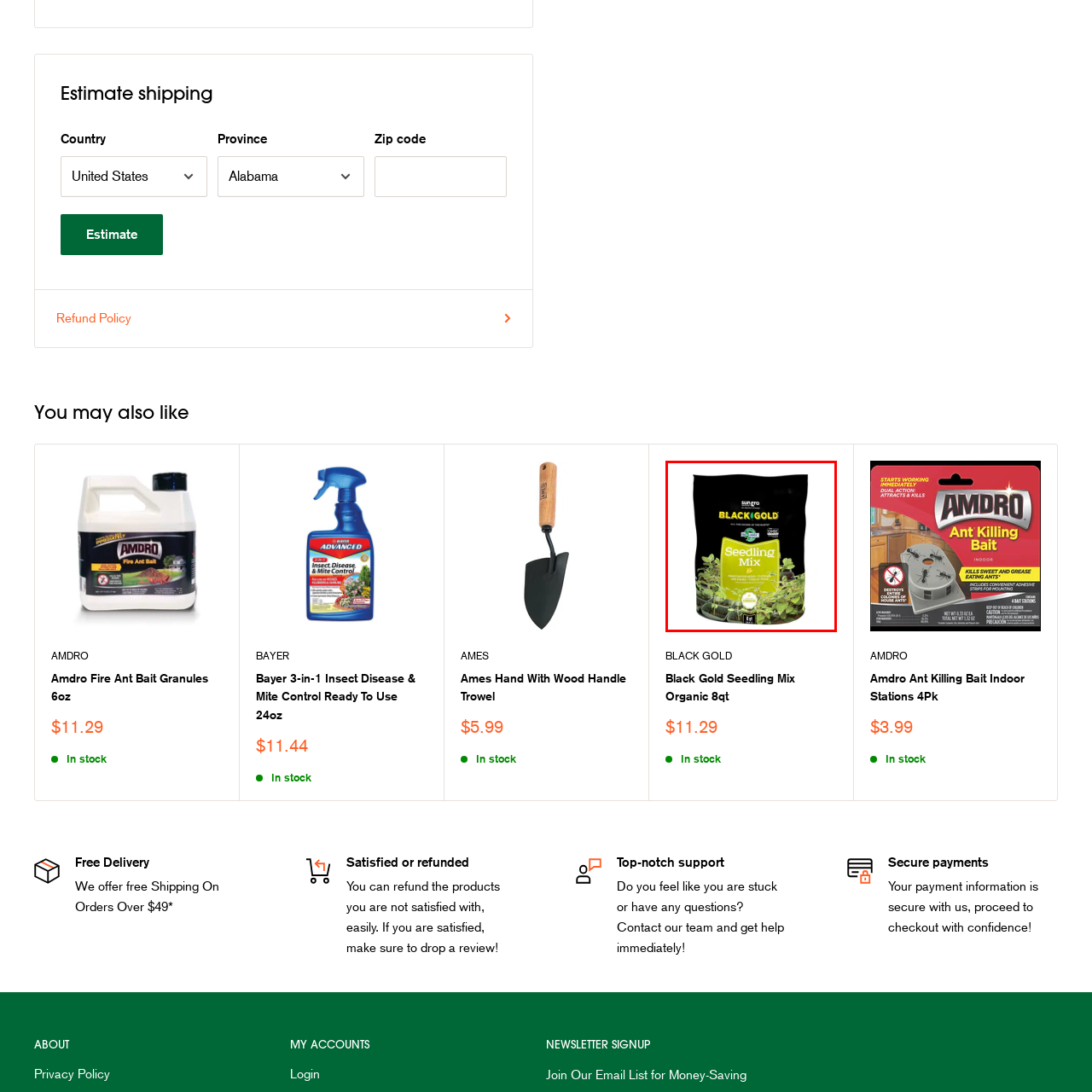Give a detailed narrative of the image enclosed by the red box.

This image showcases a bag of "Black Gold Seedling Mix," a premium potting soil product designed to promote healthy plant growth. The packaging features a striking black background with vibrant green text that clearly states "Seedling Mix." This product, manufactured by Sun Gro, emphasizes its commitment to quality with branding indicators and eco-friendly certifications prominently displayed. The bag is filled with an ideal blend for nurturing seedlings, making it a top choice for both novice and experienced gardeners. The design conveys a sense of reliability and effectiveness in fostering strong, healthy plants. Associated with a sale price of $11.29 and marked as "In stock," this product is part of an assortment that can aid in achieving gardening success.